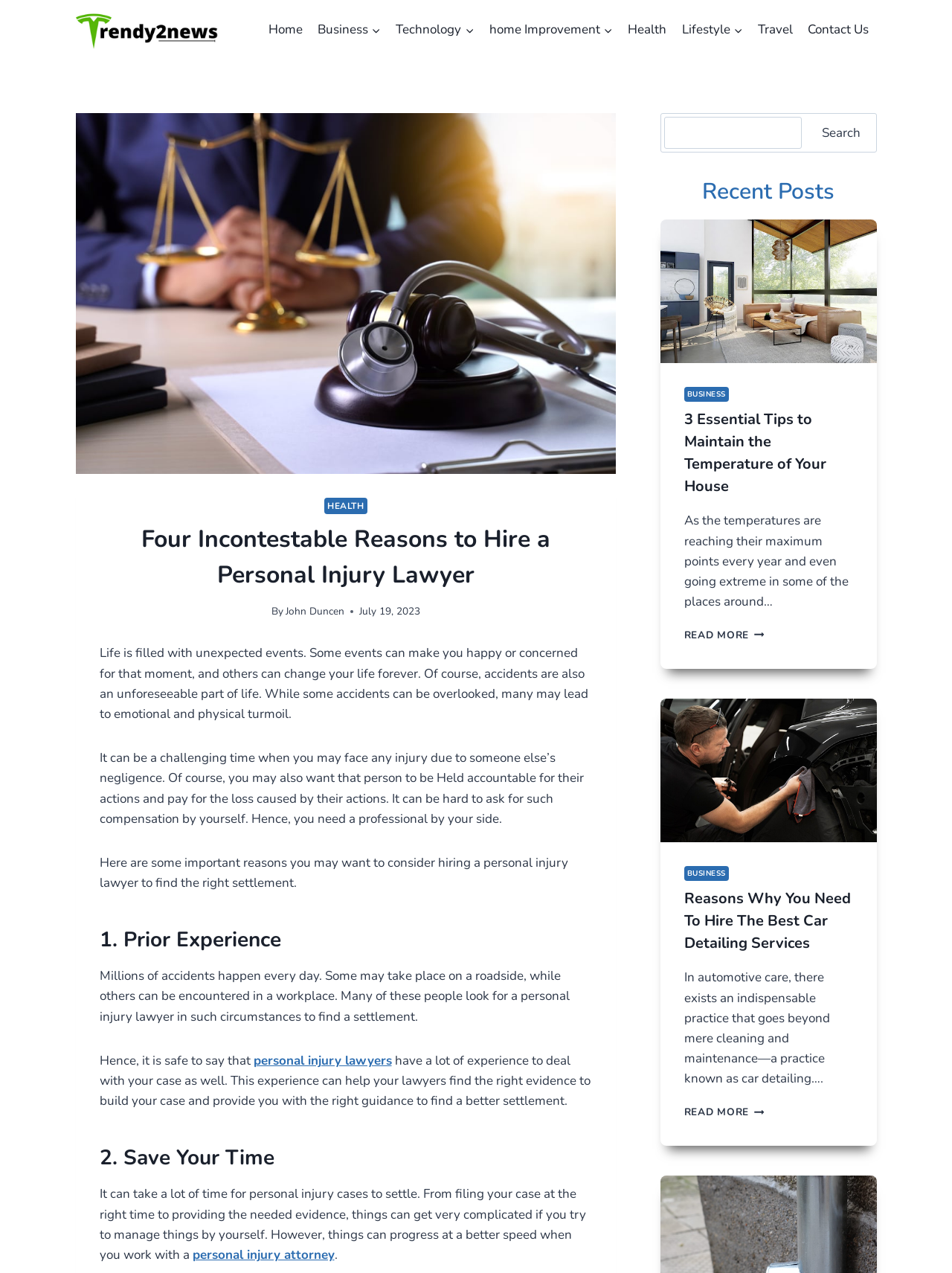Please identify the bounding box coordinates of the element's region that needs to be clicked to fulfill the following instruction: "Search for something". The bounding box coordinates should consist of four float numbers between 0 and 1, i.e., [left, top, right, bottom].

[0.697, 0.092, 0.842, 0.117]